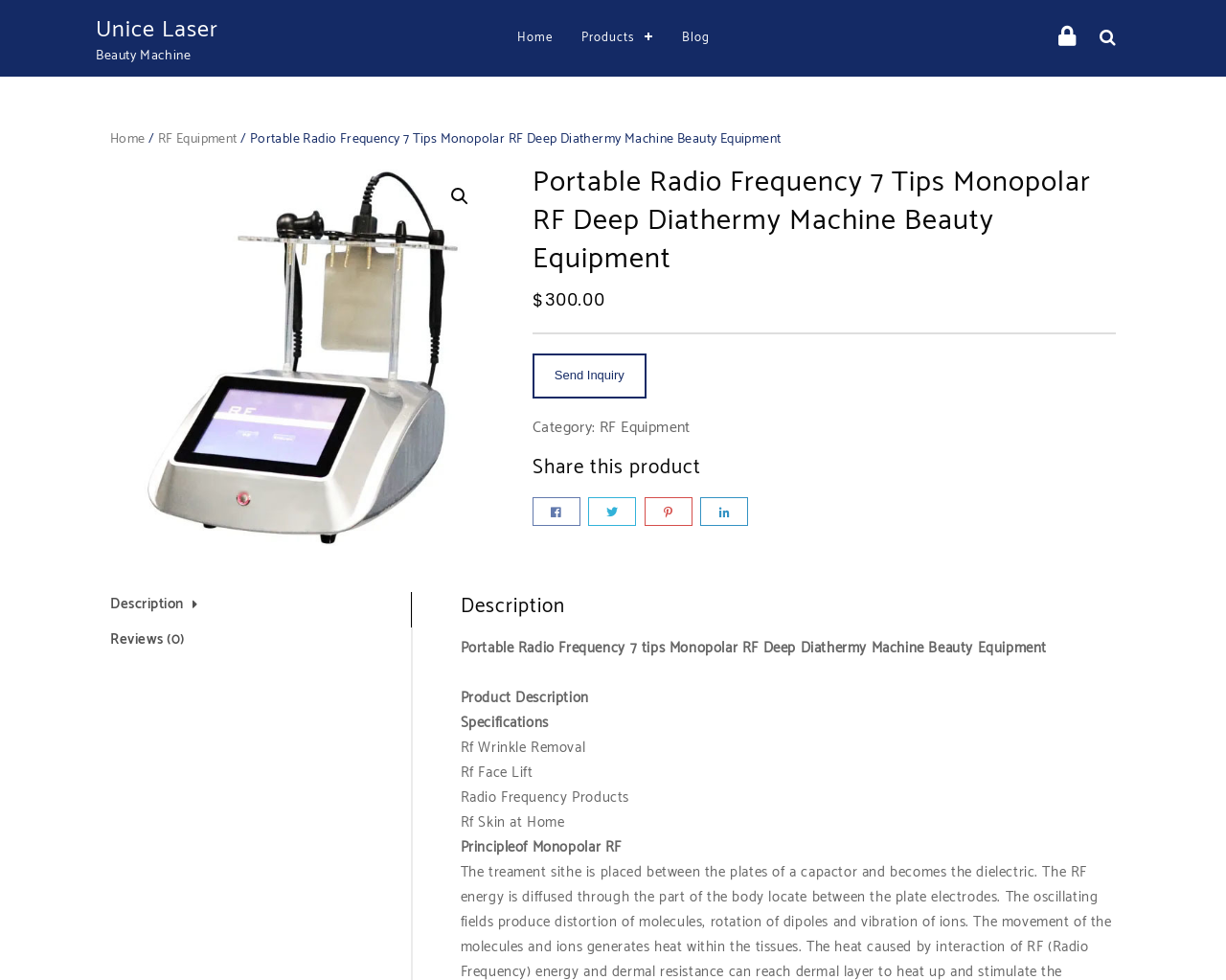Find the bounding box coordinates for the area that should be clicked to accomplish the instruction: "Click the 'Description' tab".

[0.09, 0.604, 0.336, 0.64]